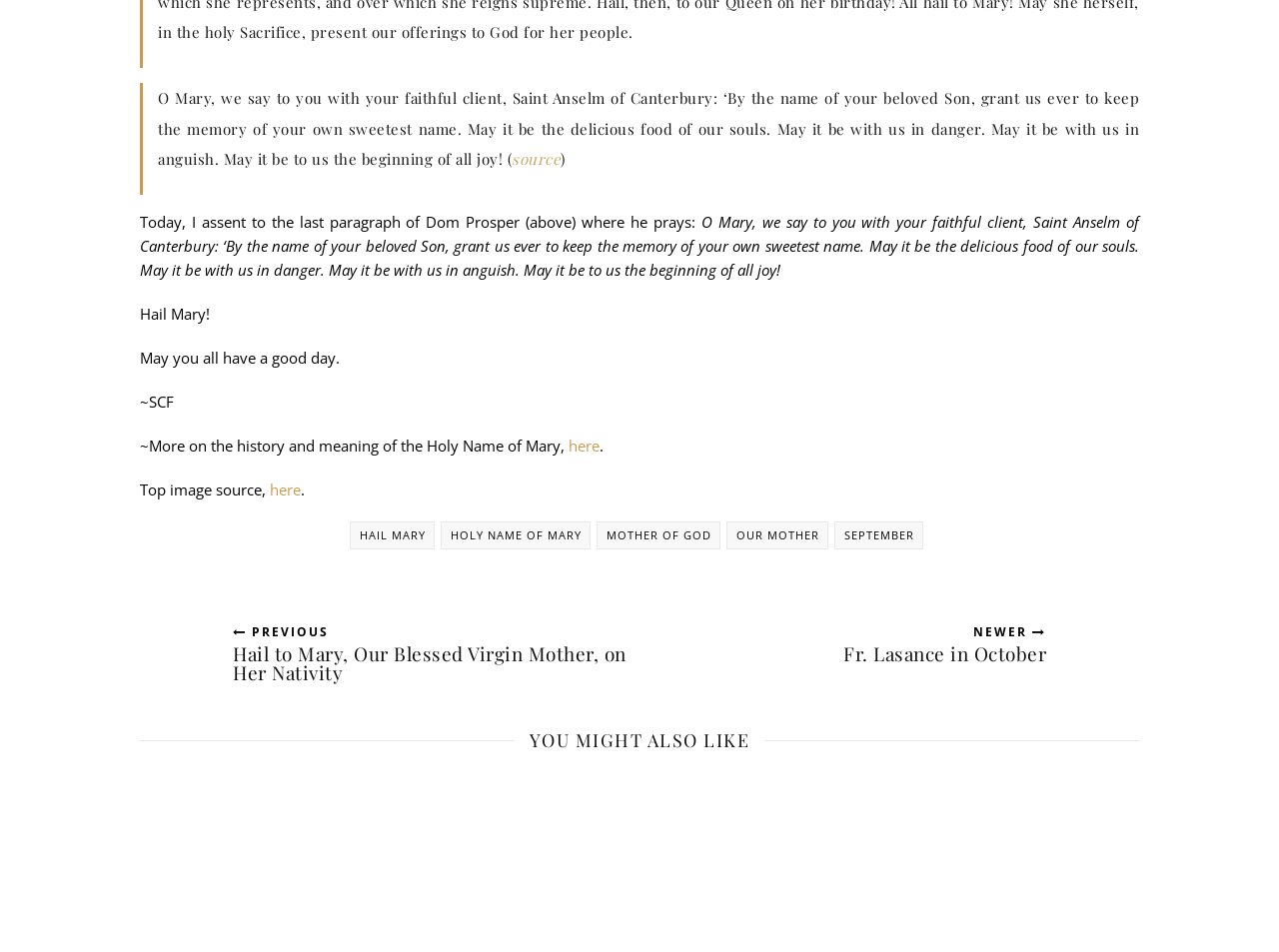Find the bounding box of the UI element described as follows: "Holy Name of Mary".

[0.345, 0.548, 0.462, 0.577]